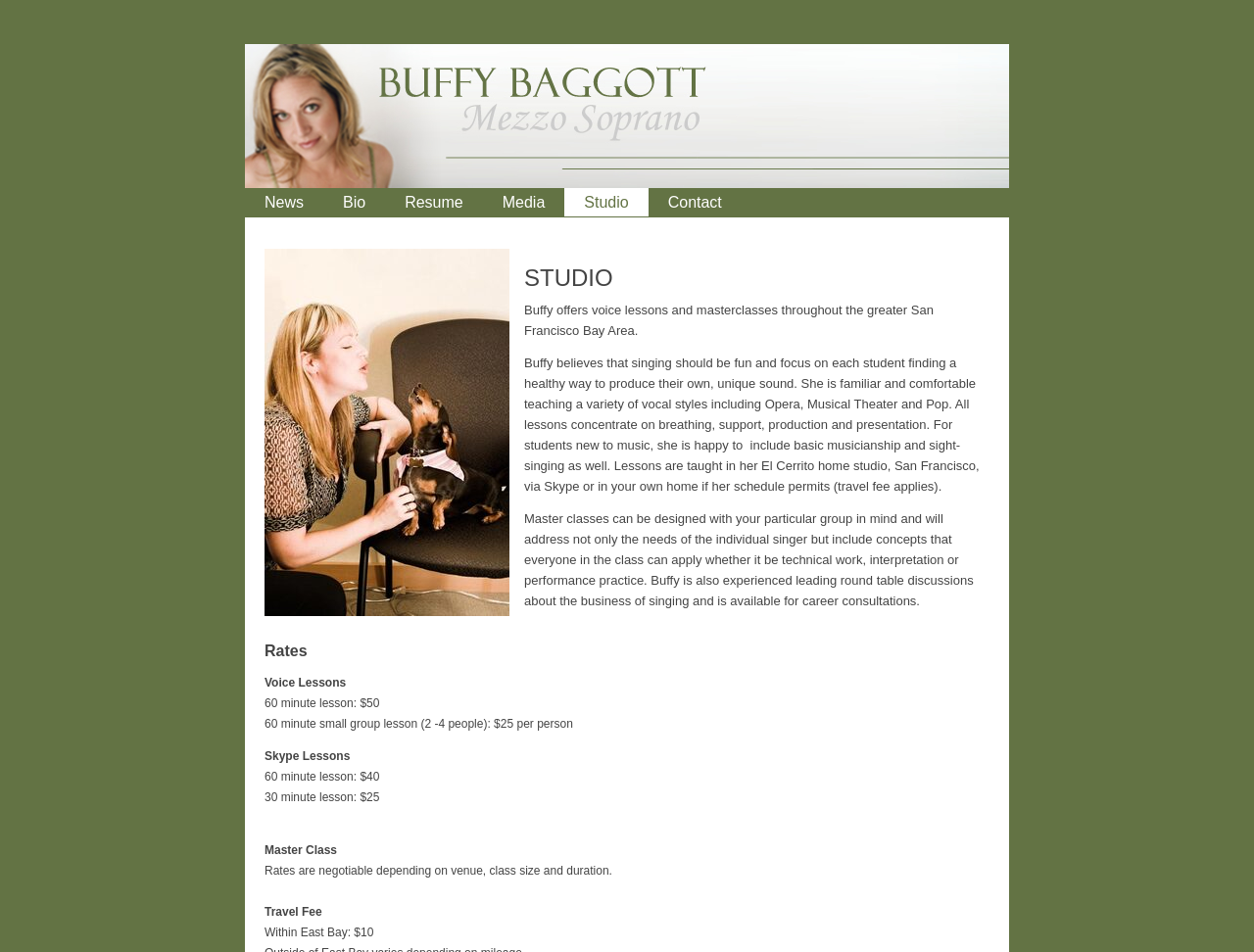Provide a comprehensive caption for the webpage.

The webpage is the official website of Buffy Baggott, an operatic mezzo soprano. At the top, there is a logo or image of Buffy Baggott, accompanied by a link with her name. Below this, there is a navigation menu with six links: News, Bio, Resume, Media, Studio, and Contact.

On the main content area, there is a large image of Buffy Baggott, taking up most of the width. Below this image, there is a heading "STUDIO" and a paragraph of text describing Buffy's voice lessons and masterclasses. The text explains that Buffy offers voice lessons and masterclasses in the San Francisco Bay Area, focusing on healthy vocal production and various styles including opera, musical theater, and pop.

Further down, there are three sections of text describing Buffy's teaching approach, master classes, and rates. The rates section lists the prices for different types of lessons, including 60-minute lessons, small group lessons, Skype lessons, and master classes. There is also a note about travel fees for lessons outside of the East Bay area.

Overall, the webpage is focused on promoting Buffy Baggott's services as a voice teacher and performer, with a clear and organized layout that makes it easy to find information about her offerings.